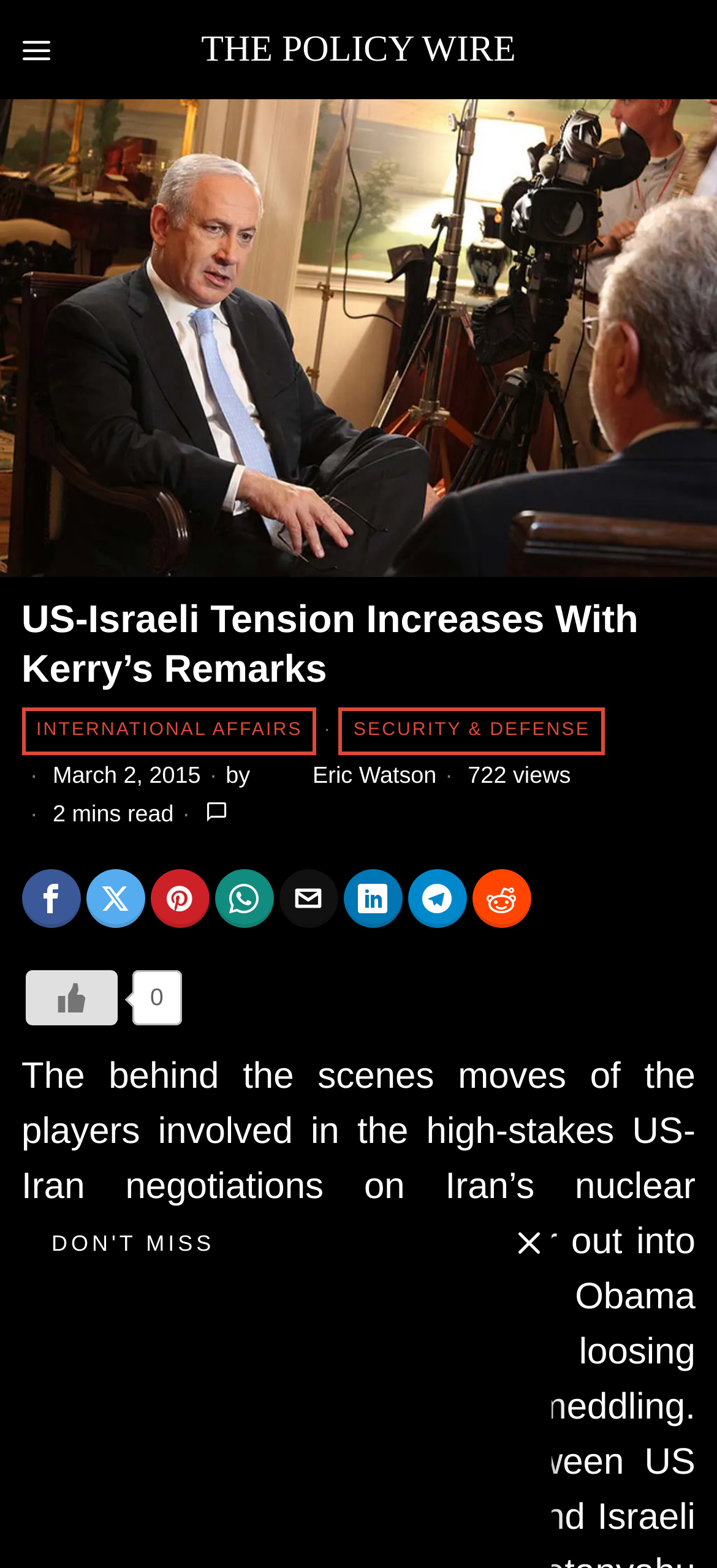What is the estimated reading time of the article?
Can you provide a detailed and comprehensive answer to the question?

I found the estimated reading time by looking at the text '2 mins read' which is located below the view count and above the social media sharing icons.